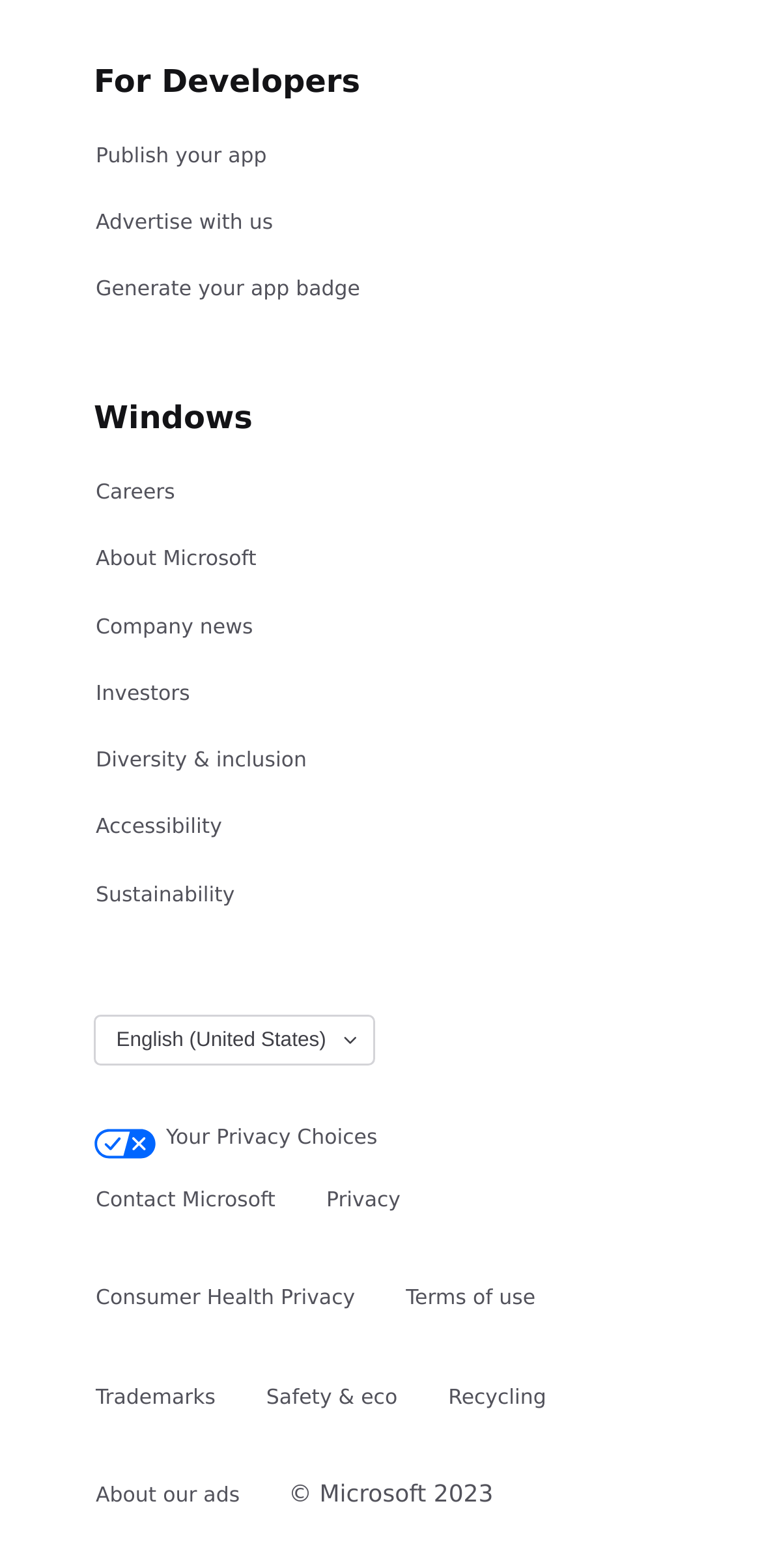Please specify the bounding box coordinates in the format (top-left x, top-left y, bottom-right x, bottom-right y), with values ranging from 0 to 1. Identify the bounding box for the UI component described as follows: name="prefix"

[0.123, 0.384, 0.335, 0.416]